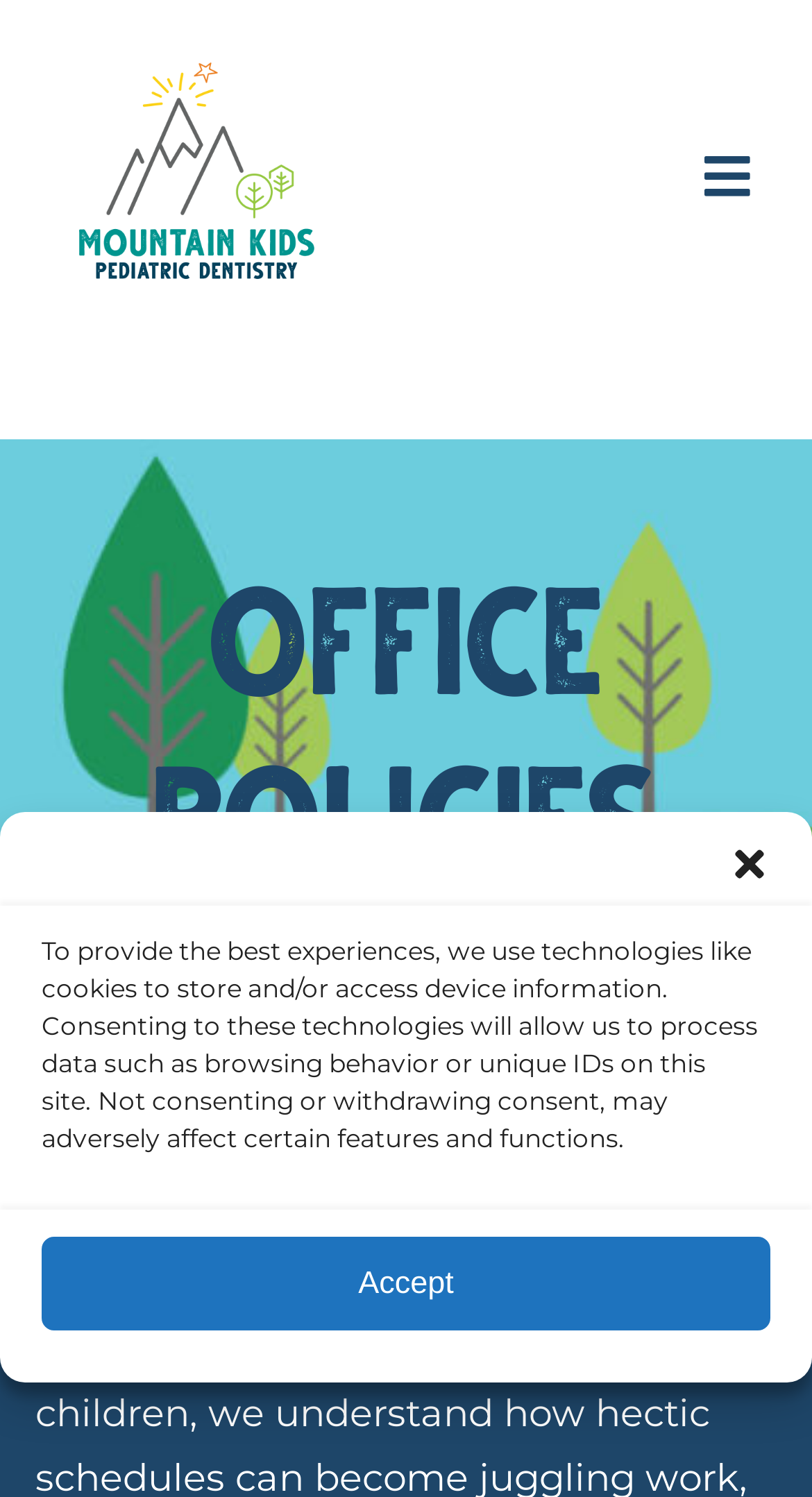Determine the bounding box coordinates of the clickable element to complete this instruction: "Toggle the navigation menu". Provide the coordinates in the format of four float numbers between 0 and 1, [left, top, right, bottom].

[0.812, 0.084, 0.979, 0.152]